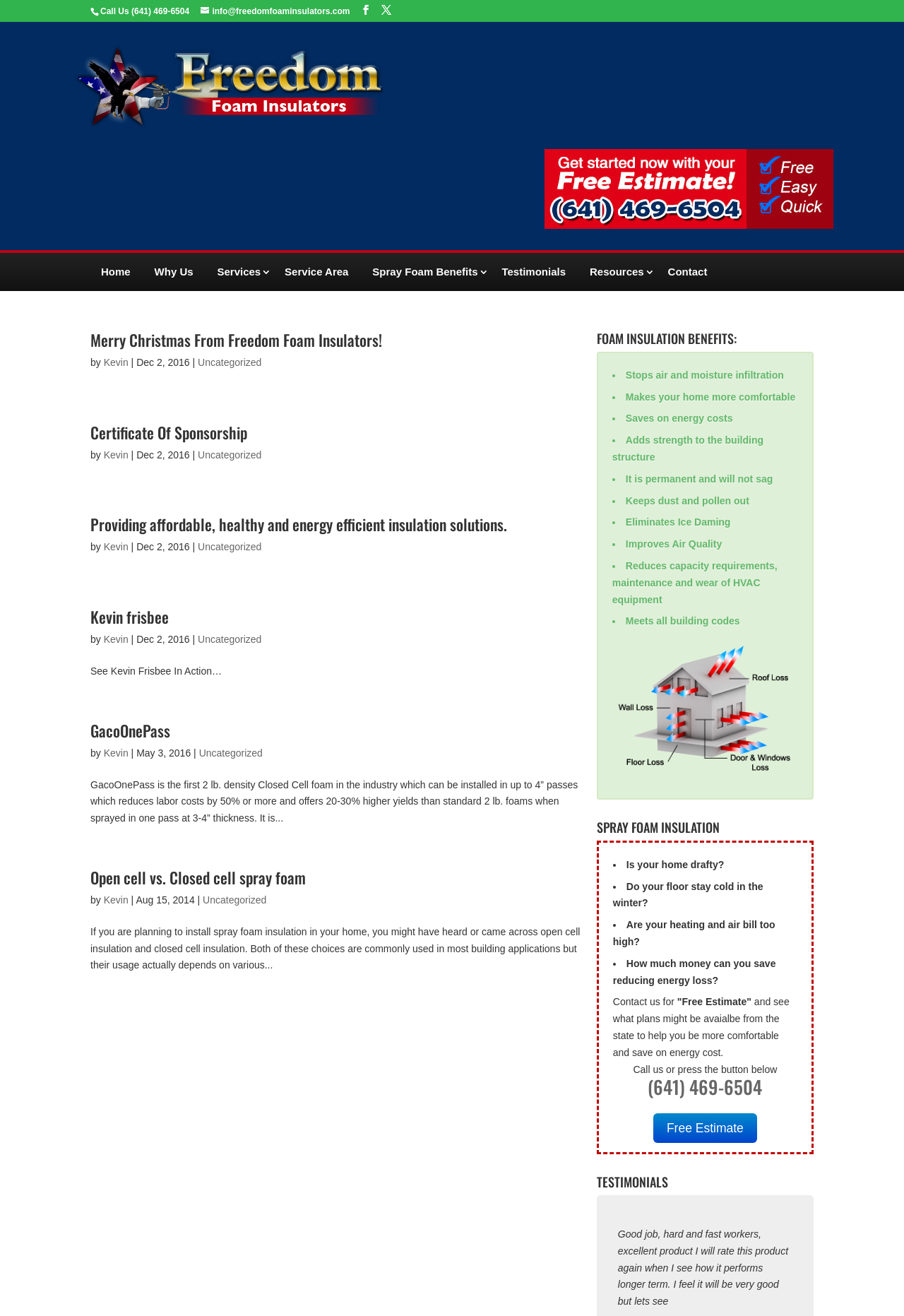Using the webpage screenshot, locate the HTML element that fits the following description and provide its bounding box: "Why Us".

[0.159, 0.115, 0.225, 0.144]